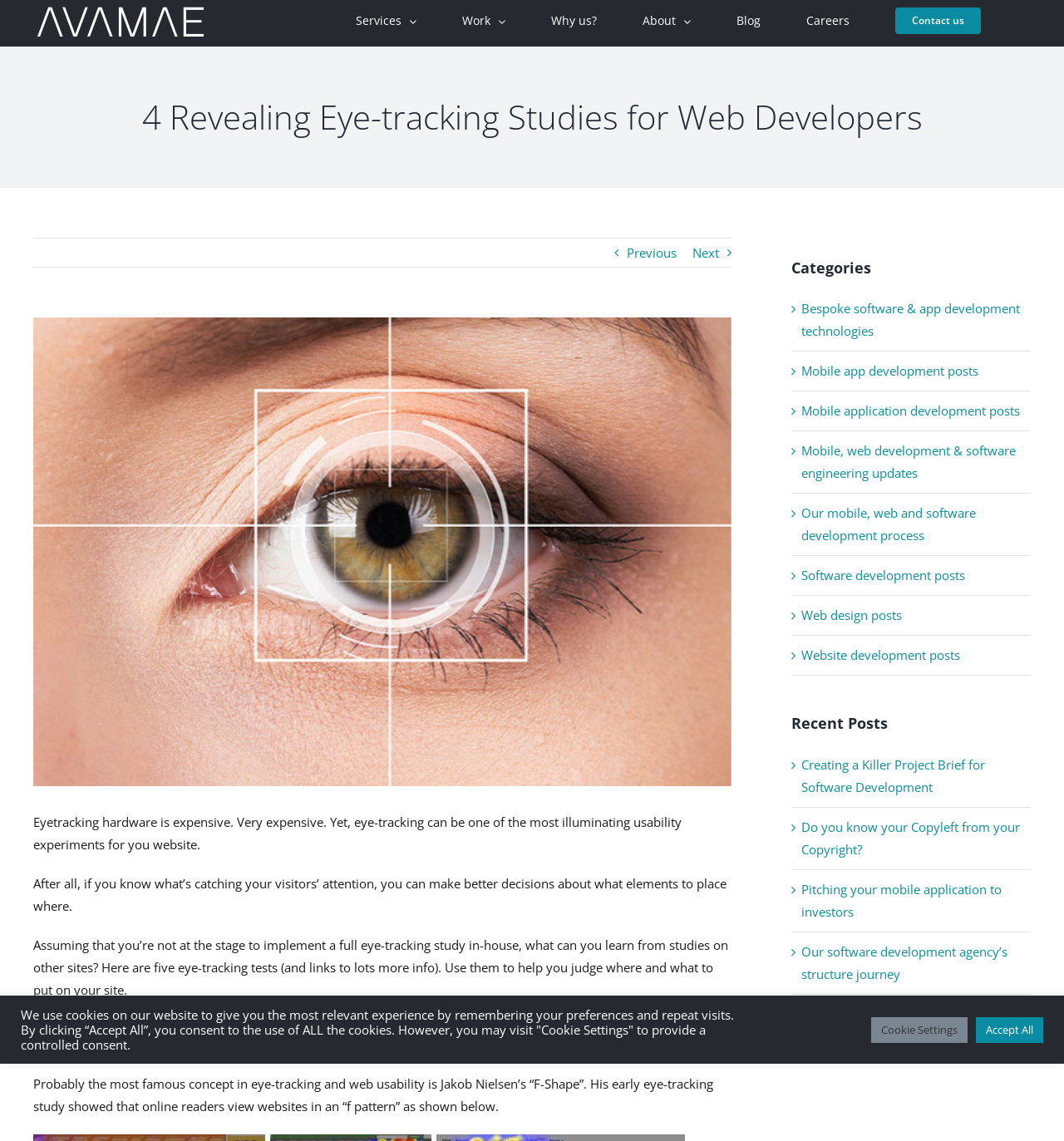Summarize the contents and layout of the webpage in detail.

This webpage is about eye-tracking studies for web developers, specifically highlighting five revealing tests to help judge what to put on a website. At the top left corner, there is an AVAMAE logo, which is an image link. Next to it, there is a main navigation menu with links to various sections such as Services, Work, Why us?, About, Blog, Careers, and Contact us.

Below the navigation menu, there is a heading that reads "4 Revealing Eye-tracking Studies for Web Developers". Underneath this heading, there are two links, "Previous" and "Next", which are likely pagination controls. 

To the right of these links, there is a large image of a green pair of eyes with a bullseye target hovering over the center. Below this image, there are three paragraphs of text that introduce the concept of eye-tracking and its importance in web development.

Following these paragraphs, there is a heading that reads "The F-Shape", which is a famous concept in eye-tracking and web usability. Below this heading, there is a paragraph of text that explains the concept.

On the right side of the page, there is a complementary section with a heading that reads "Categories". This section contains several links to categories such as Bespoke software & app development technologies, Mobile app development posts, and more.

Below the Categories section, there is a heading that reads "Recent Posts", which contains several links to recent blog posts such as "Creating a Killer Project Brief for Software Development" and "Pitching your mobile application to investors".

At the bottom of the page, there is a cookie consent notice with two buttons, "Cookie Settings" and "Accept All". Finally, there is a "Go to Top" link at the bottom right corner of the page.